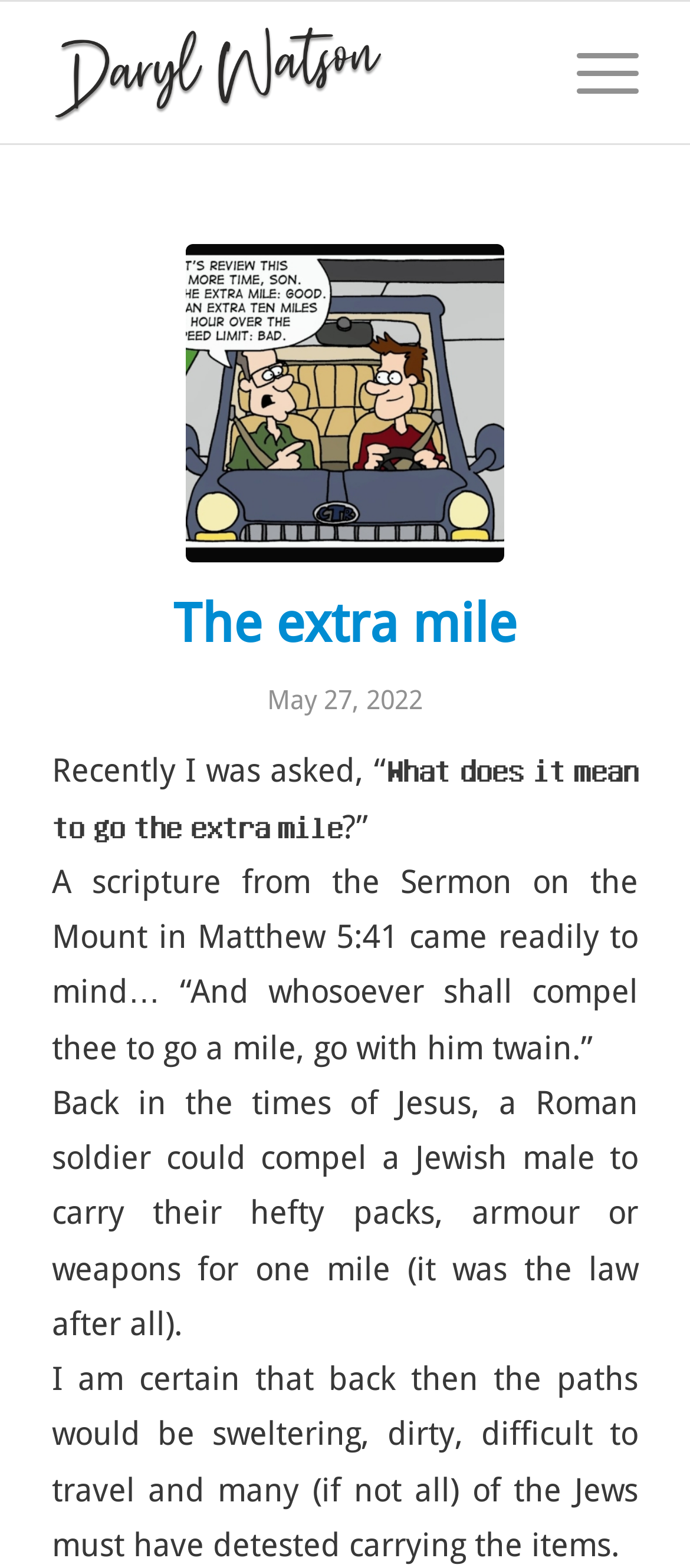What is the reference in the article?
Please give a detailed answer to the question using the information shown in the image.

The reference in the article is Matthew 5:41, which is mentioned in the text as a scripture from the Sermon on the Mount.